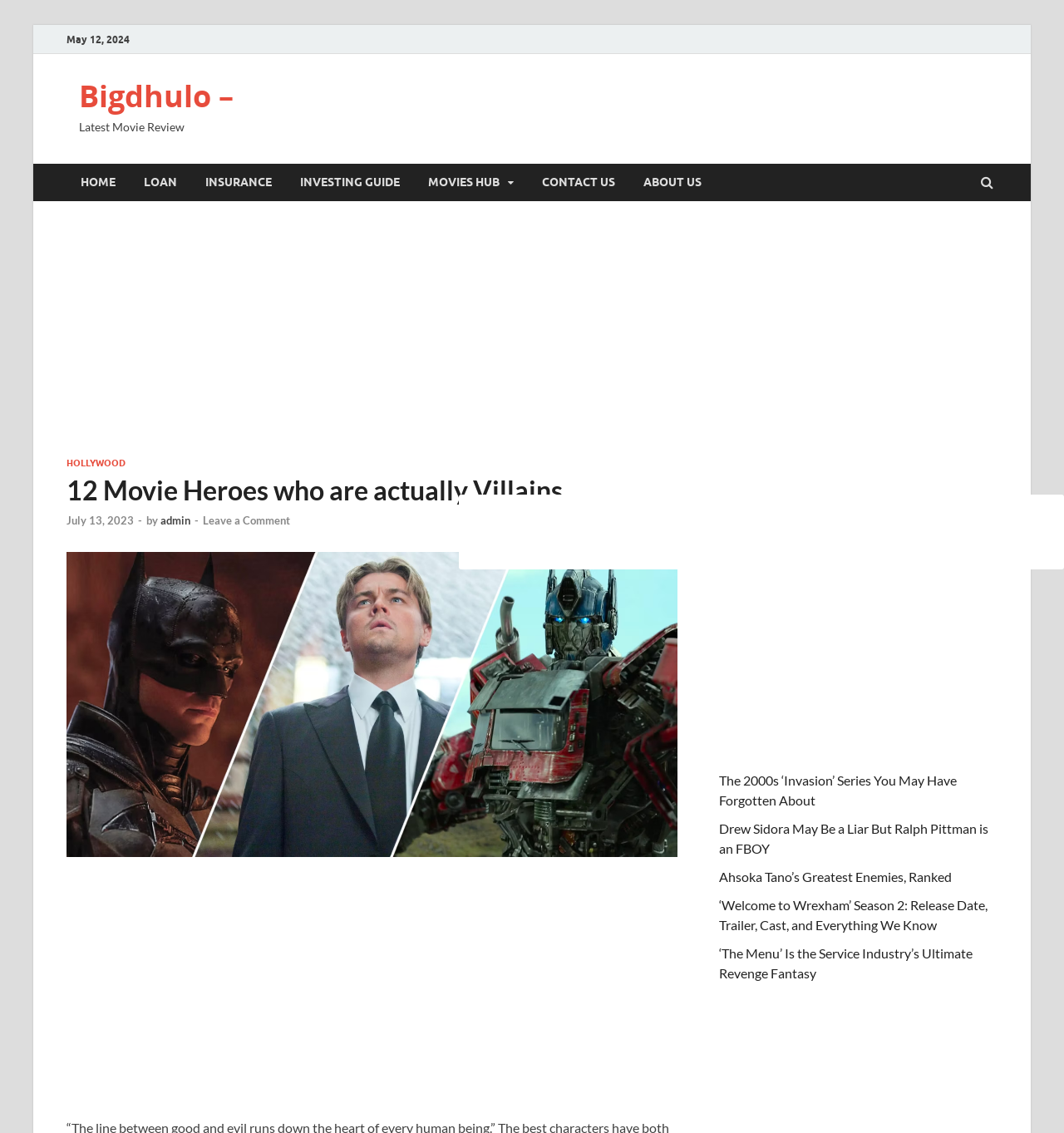What is the date of the latest article?
Please provide a comprehensive answer based on the contents of the image.

I looked at the top of the webpage and found the date 'May 12, 2024' which is likely the date of the latest article.